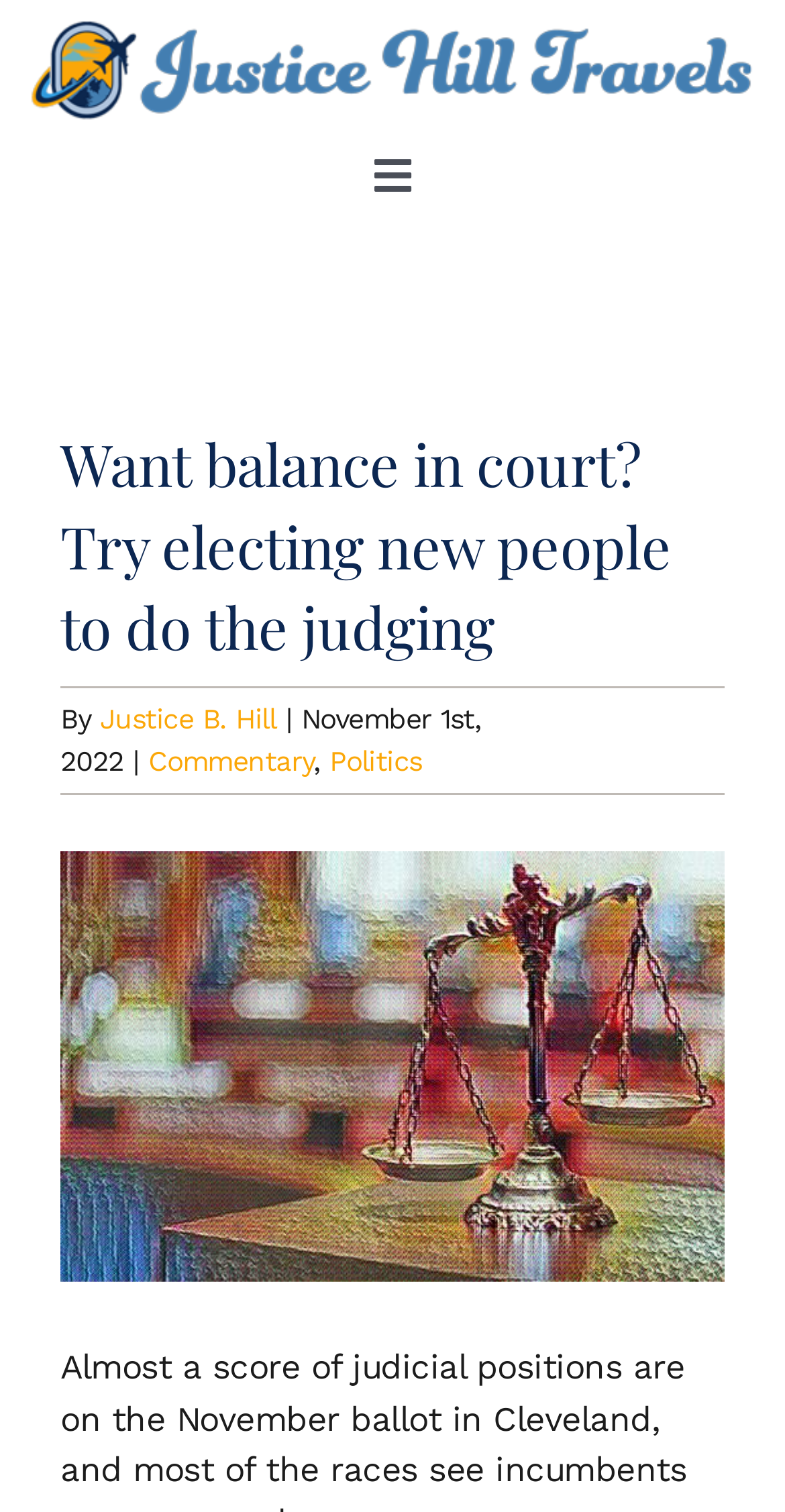Please predict the bounding box coordinates of the element's region where a click is necessary to complete the following instruction: "View the resume". The coordinates should be represented by four float numbers between 0 and 1, i.e., [left, top, right, bottom].

[0.0, 0.498, 1.0, 0.585]